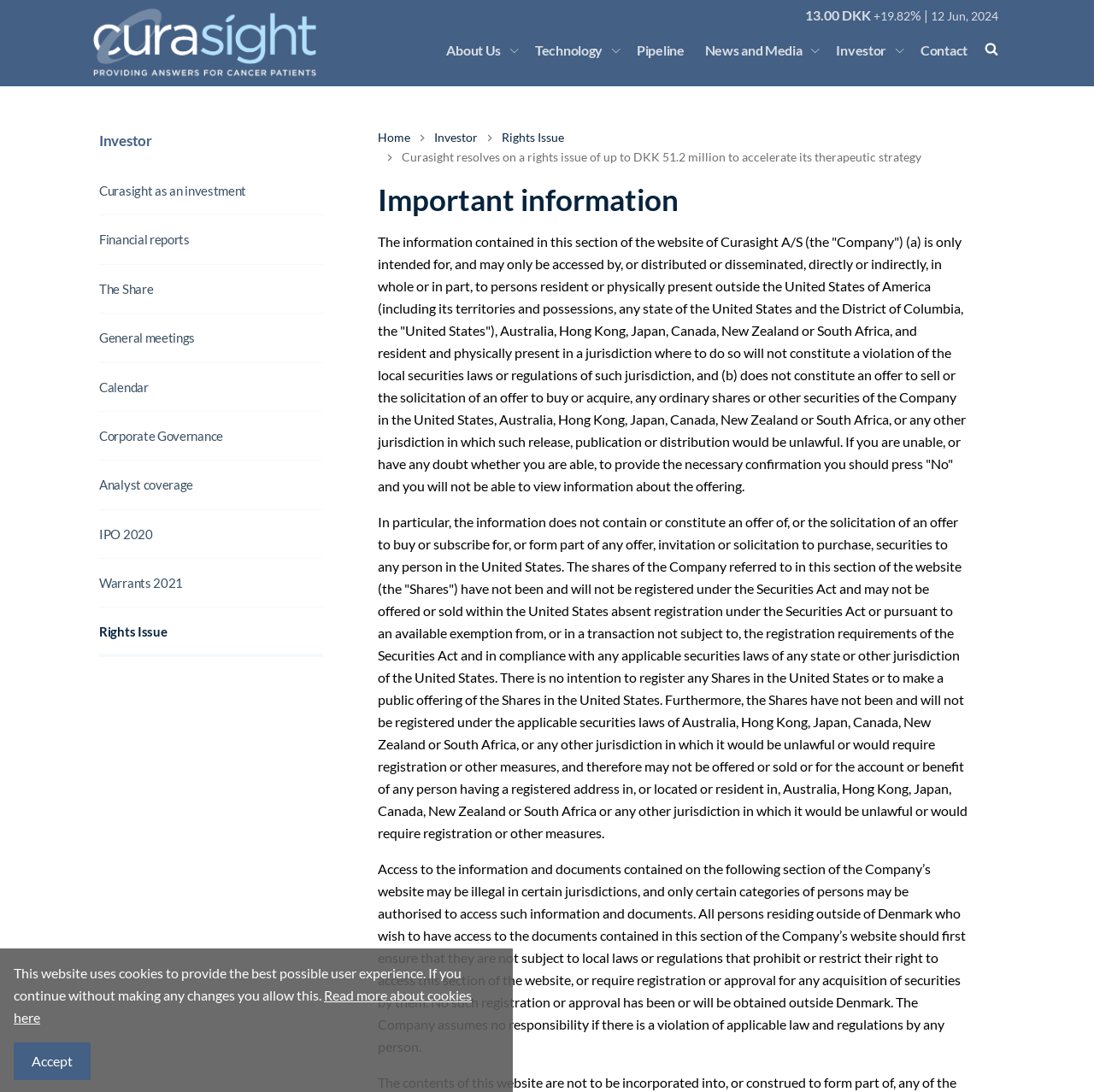Given the description of the UI element: "parent_node: Technology aria-label="Toggle navigation"", predict the bounding box coordinates in the form of [left, top, right, bottom], with each value being a float between 0 and 1.

[0.557, 0.023, 0.57, 0.068]